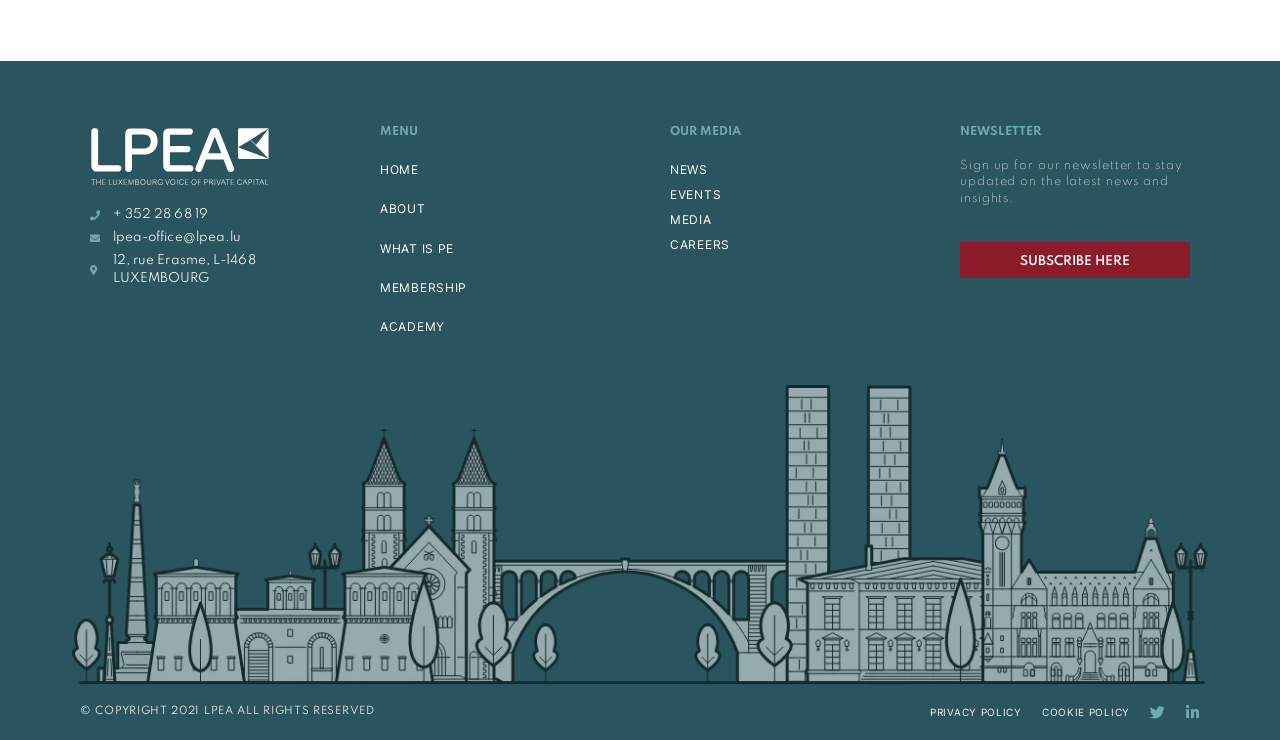Find the bounding box coordinates for the area that should be clicked to accomplish the instruction: "Visit the ABOUT page".

[0.297, 0.272, 0.332, 0.292]